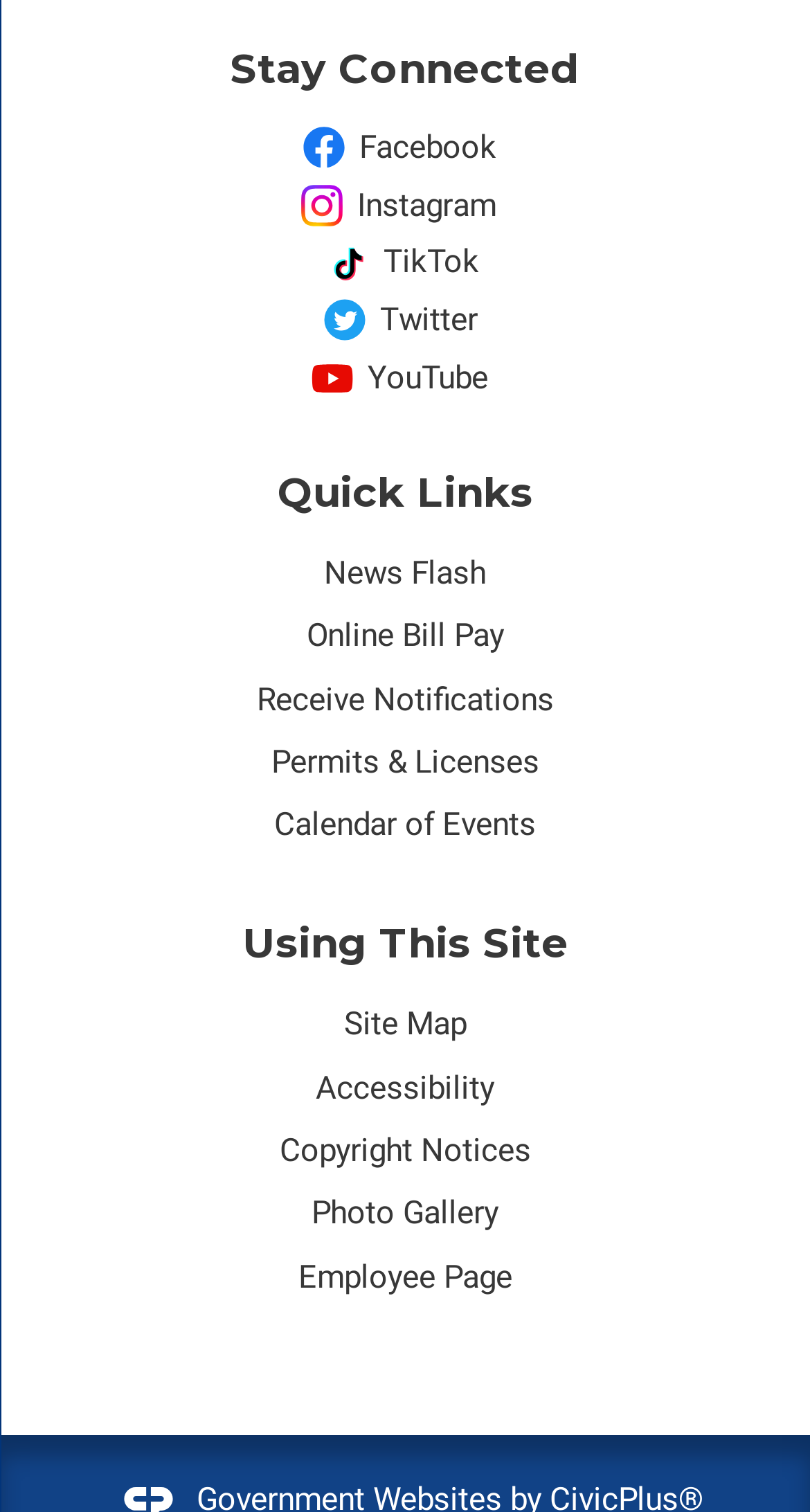Please determine the bounding box coordinates of the clickable area required to carry out the following instruction: "Go to YouTube". The coordinates must be four float numbers between 0 and 1, represented as [left, top, right, bottom].

[0.385, 0.236, 0.615, 0.263]